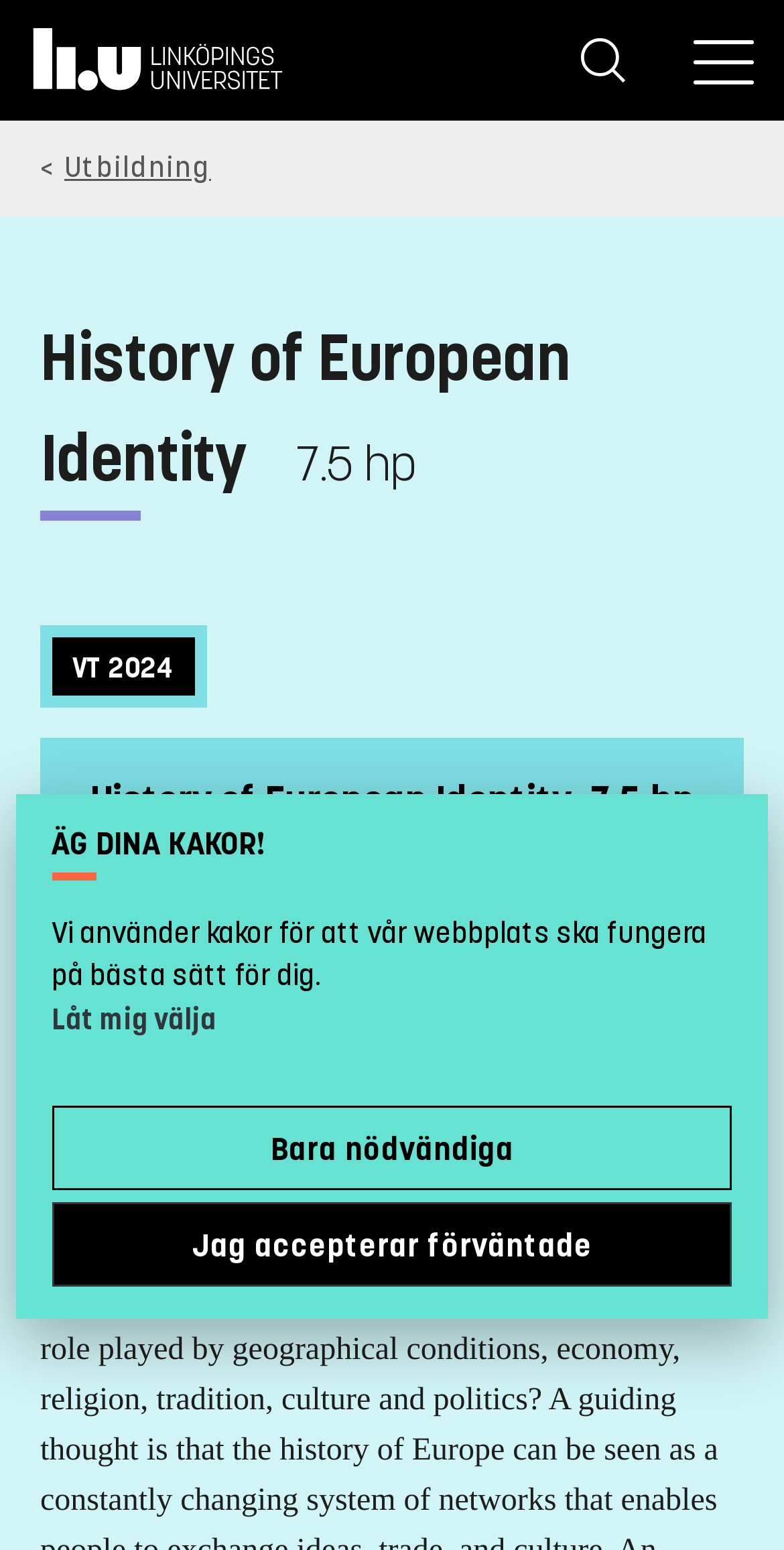What is the principal heading displayed on the webpage?

History of European Identity